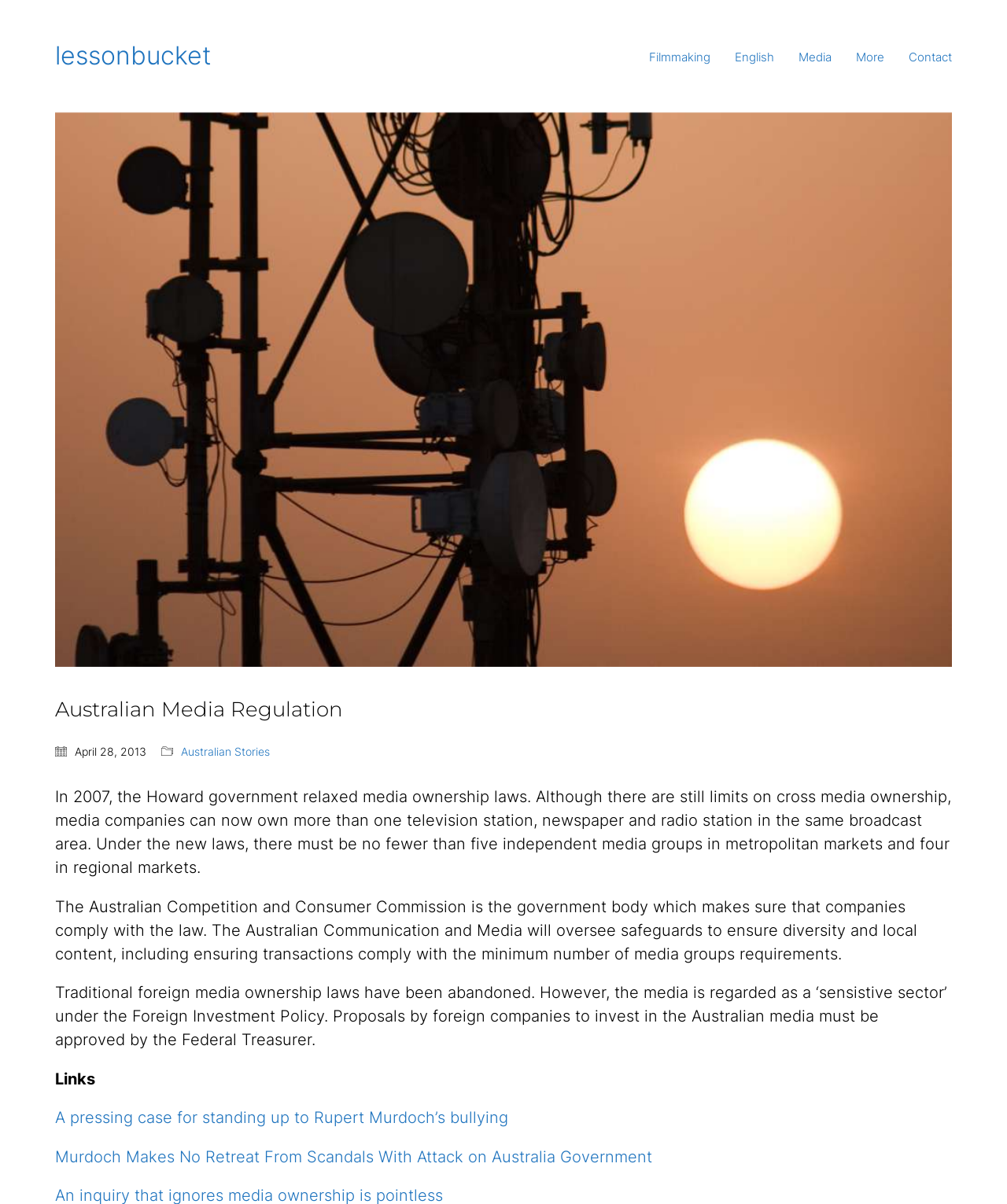What is the name of the government body that oversees safeguards to ensure diversity and local content?
Using the information presented in the image, please offer a detailed response to the question.

The answer can be found in the paragraph that explains the role of the Australian Communication and Media, which states that it 'will oversee safeguards to ensure diversity and local content, including ensuring transactions comply with the minimum number of media groups requirements.'